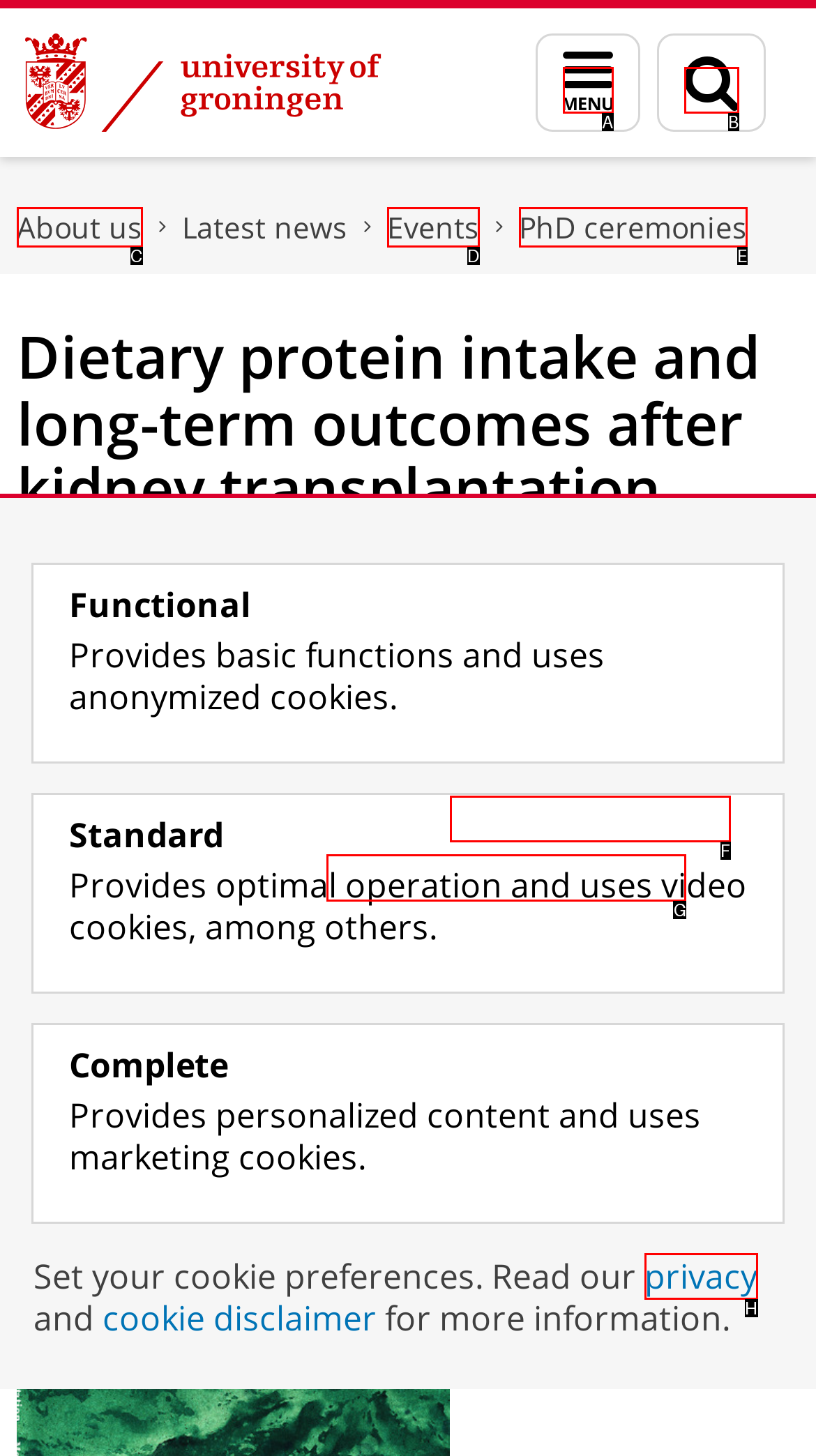Pick the HTML element that should be clicked to execute the task: View the details of the Academy building RUG
Respond with the letter corresponding to the correct choice.

G